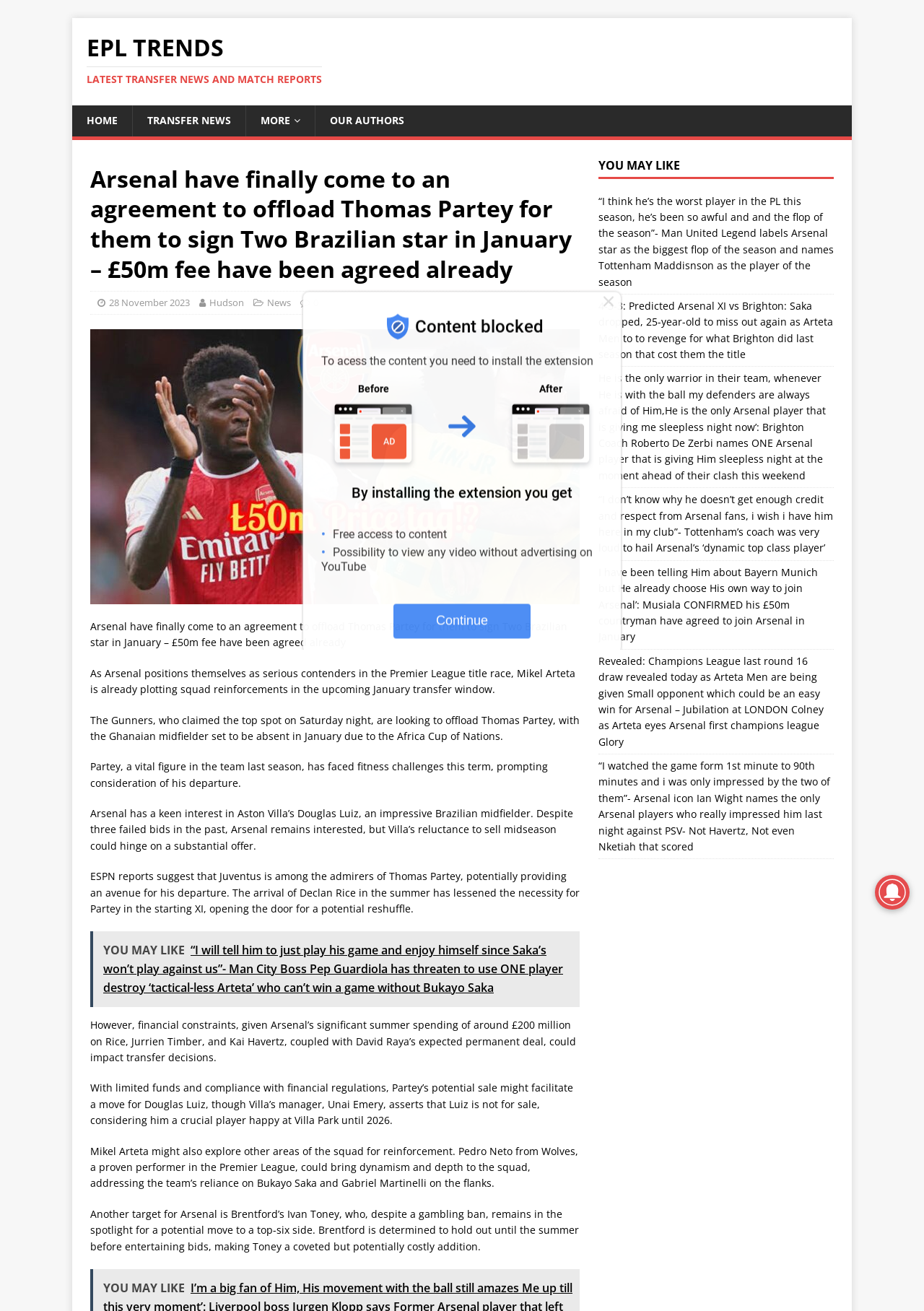Given the webpage screenshot and the description, determine the bounding box coordinates (top-left x, top-left y, bottom-right x, bottom-right y) that define the location of the UI element matching this description: Hudson

[0.227, 0.226, 0.264, 0.236]